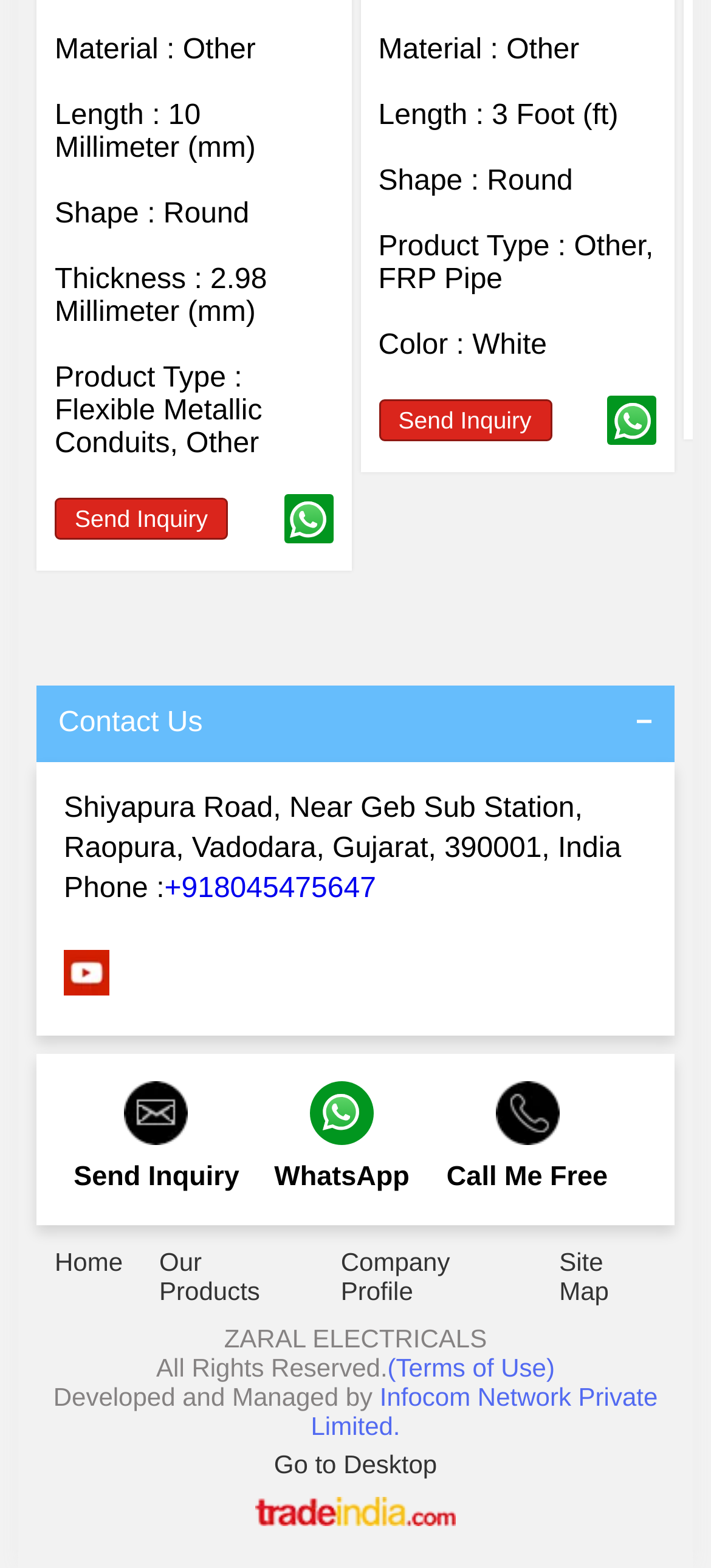Identify the bounding box coordinates for the UI element mentioned here: "alt="Sycamore Community Church"". Provide the coordinates as four float values between 0 and 1, i.e., [left, top, right, bottom].

None